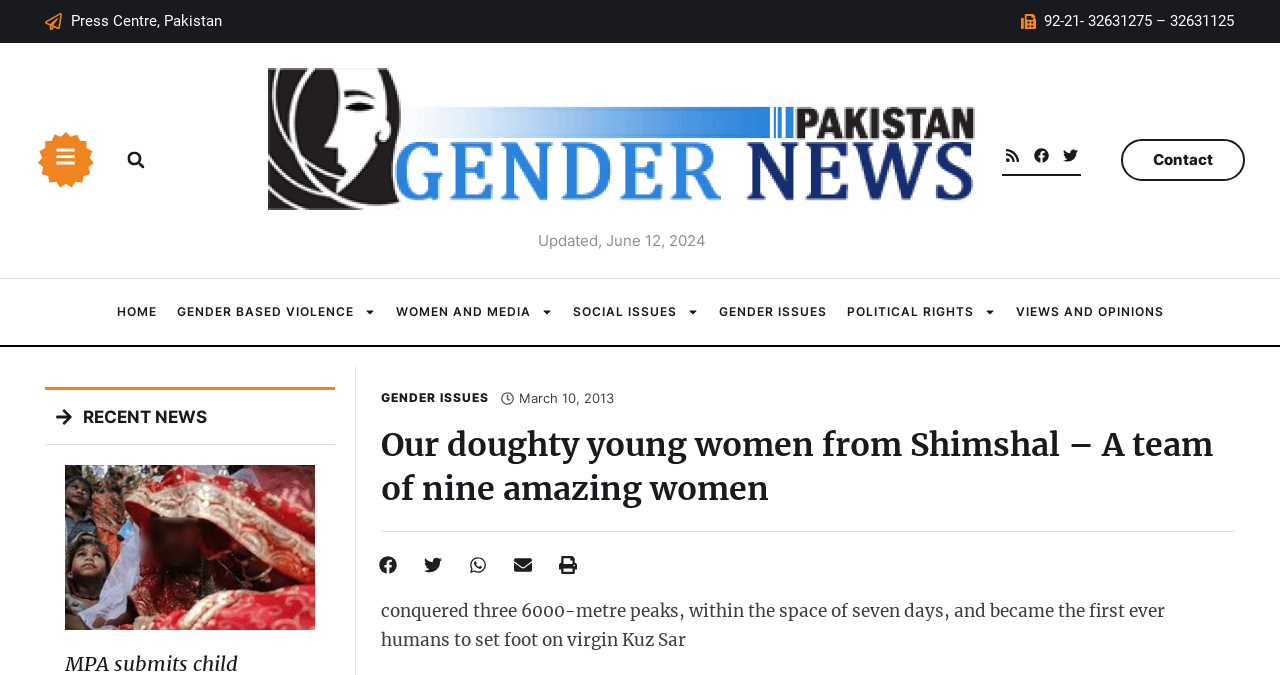Find and specify the bounding box coordinates that correspond to the clickable region for the instruction: "Search for something".

[0.091, 0.208, 0.194, 0.267]